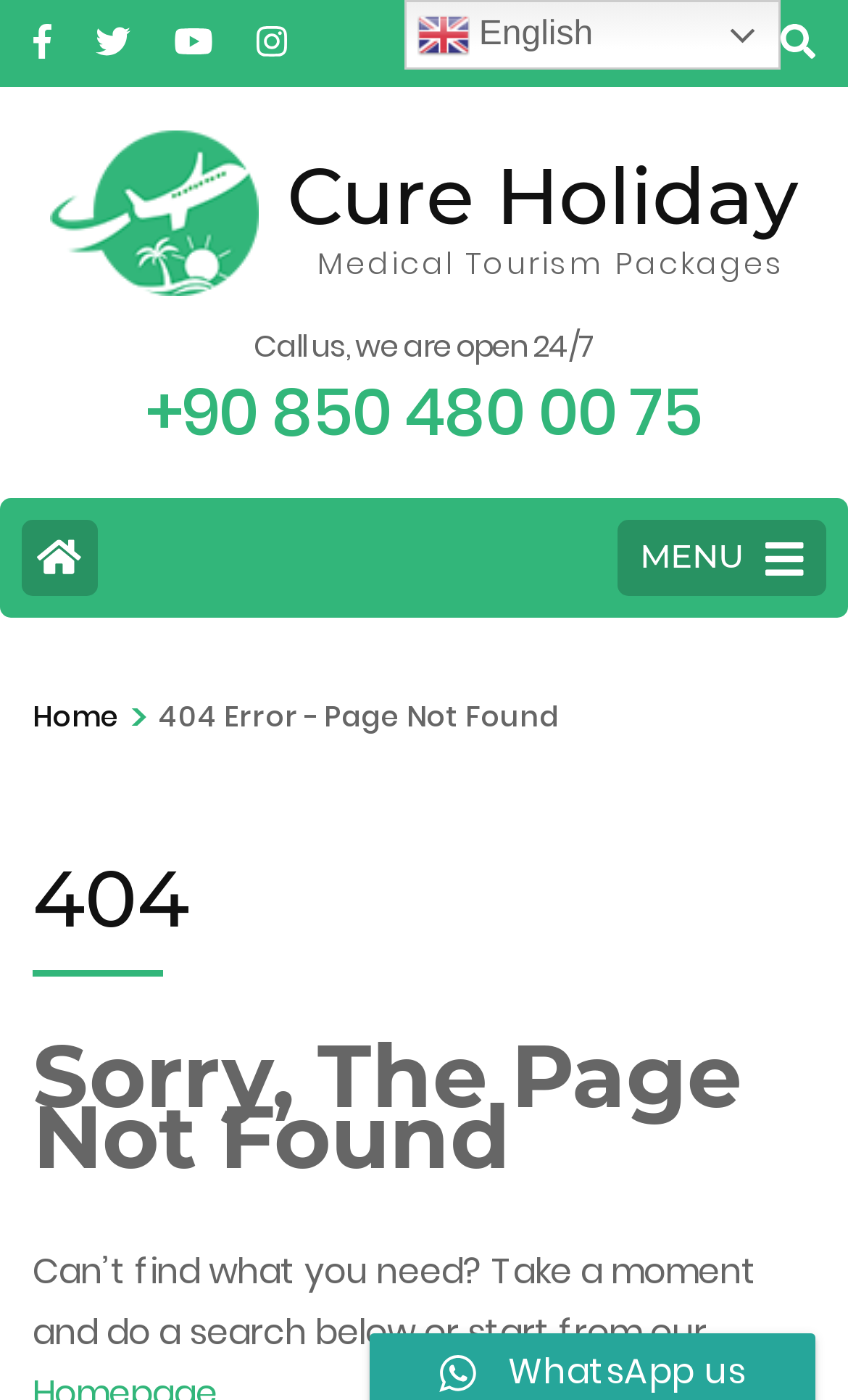What is the alternative way to contact the website?
Carefully examine the image and provide a detailed answer to the question.

I found the alternative way to contact the website by looking at the text 'WhatsApp us' at the bottom of the page, which suggests that users can contact the website through WhatsApp.